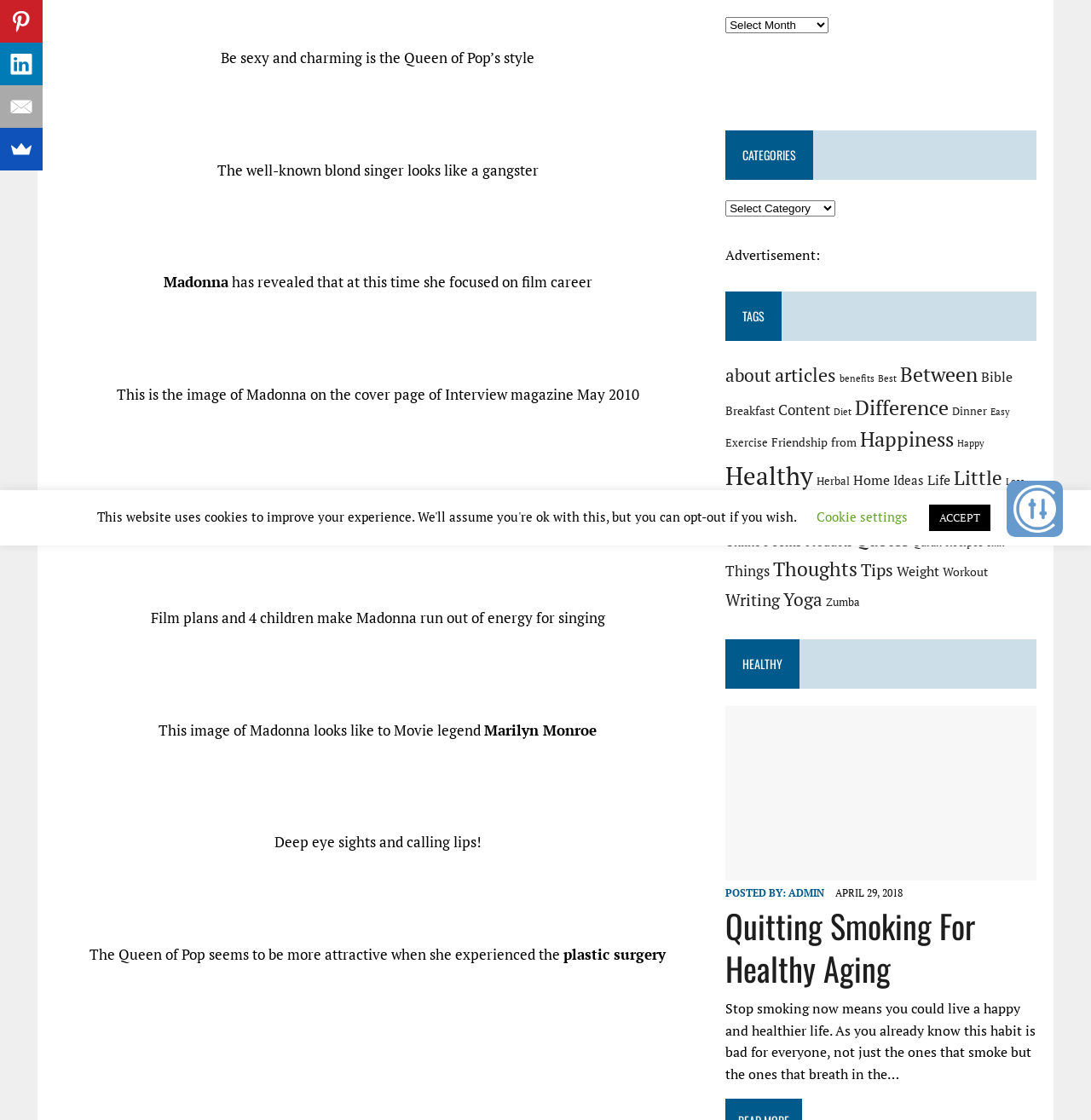Based on the element description "Tips", predict the bounding box coordinates of the UI element.

[0.789, 0.499, 0.819, 0.519]